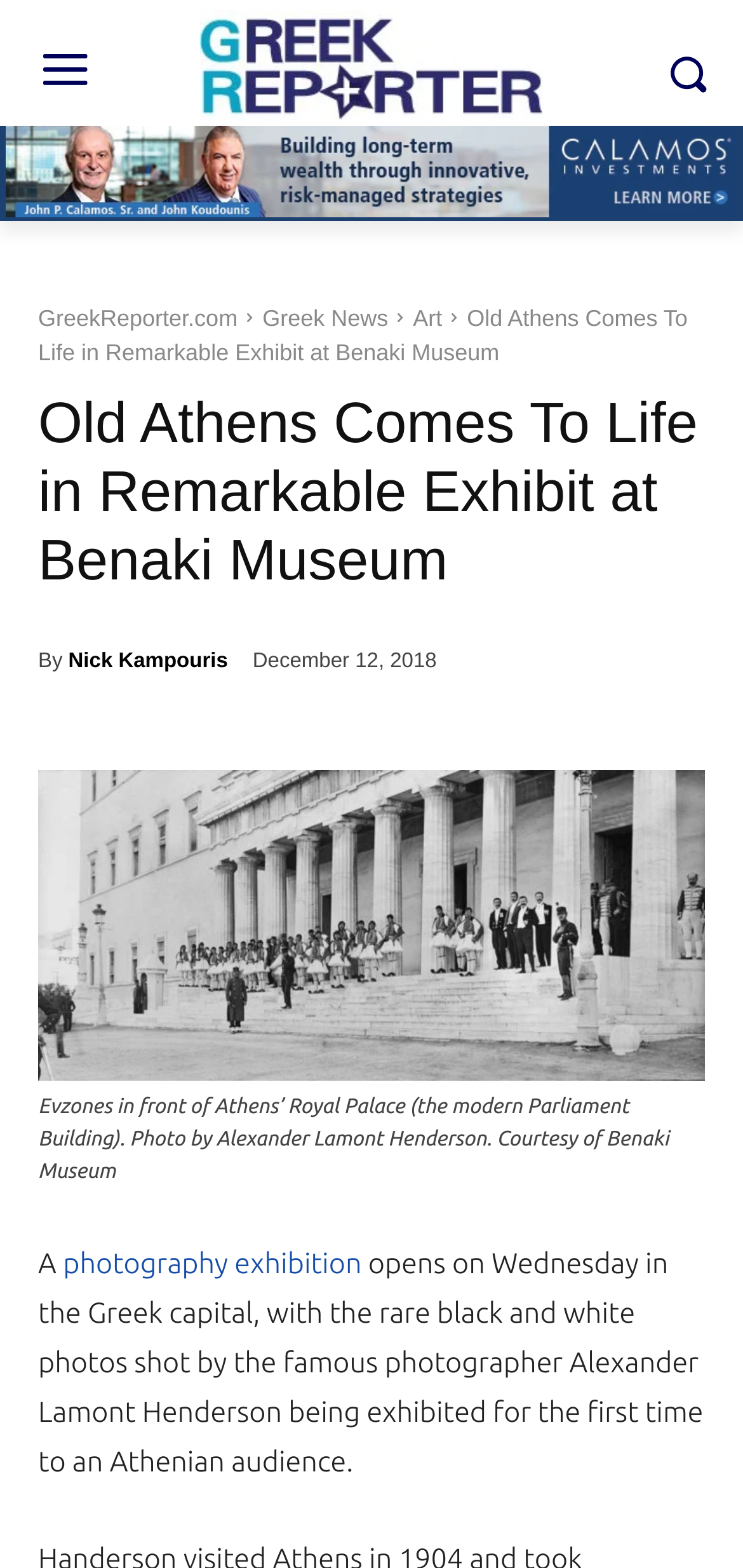Please provide the main heading of the webpage content.

Old Athens Comes To Life in Remarkable Exhibit at Benaki Museum